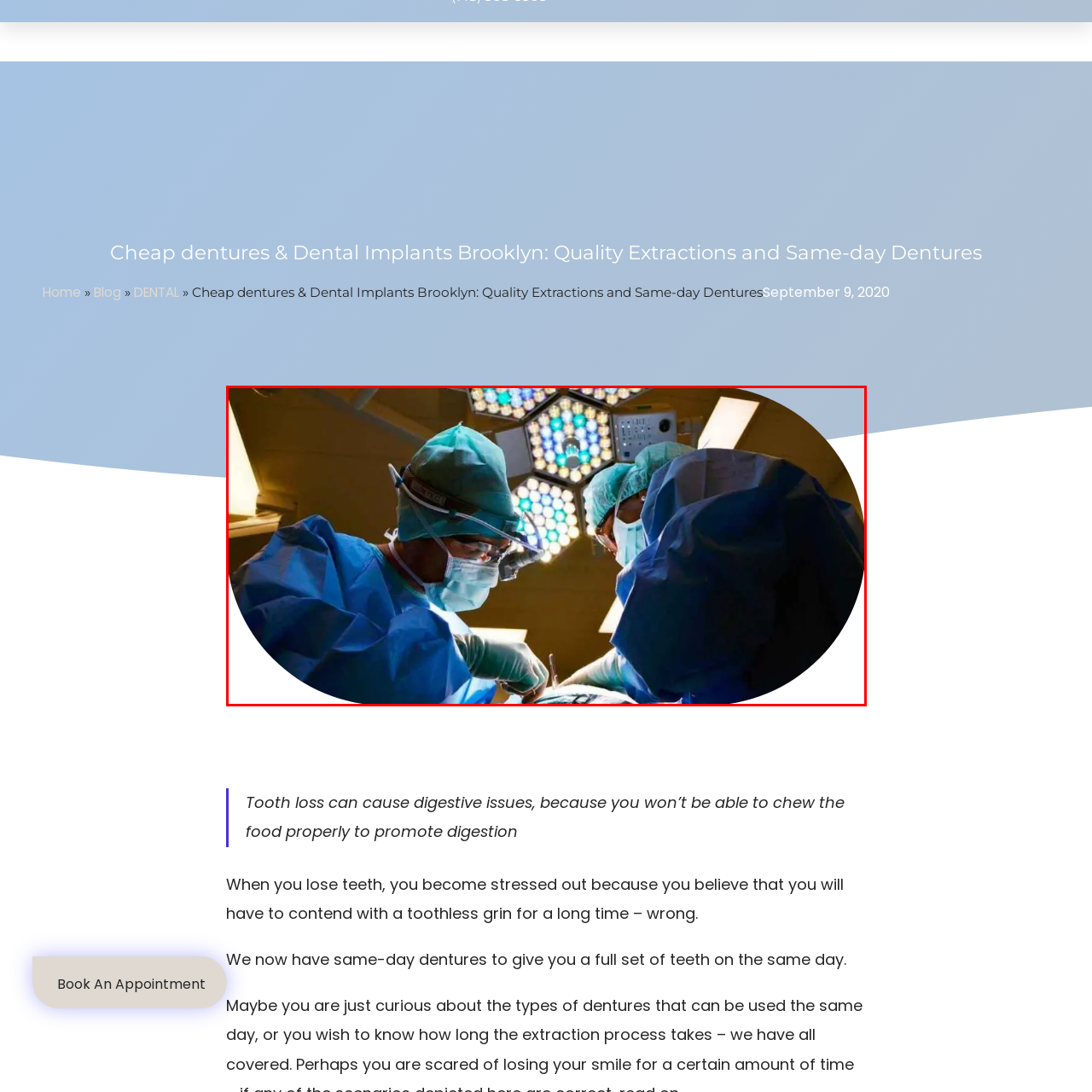Elaborate on the scene depicted within the red bounding box in the image.

In a sterile operating room, two dental professionals, clad in blue surgical scrubs and protective gear, are engaged in a focused procedure. The overhead surgical lights illuminate their precise movements, enhancing the sense of urgency and professionalism in the environment. One dentist is carefully performing a delicate task, while the other observes closely, ready to assist. This image captures the critical moment in dental surgery, underscoring the importance of teamwork and skilled execution in providing quality care, especially for procedures like dentures and implants that are essential for restoring patients' confidence and health.